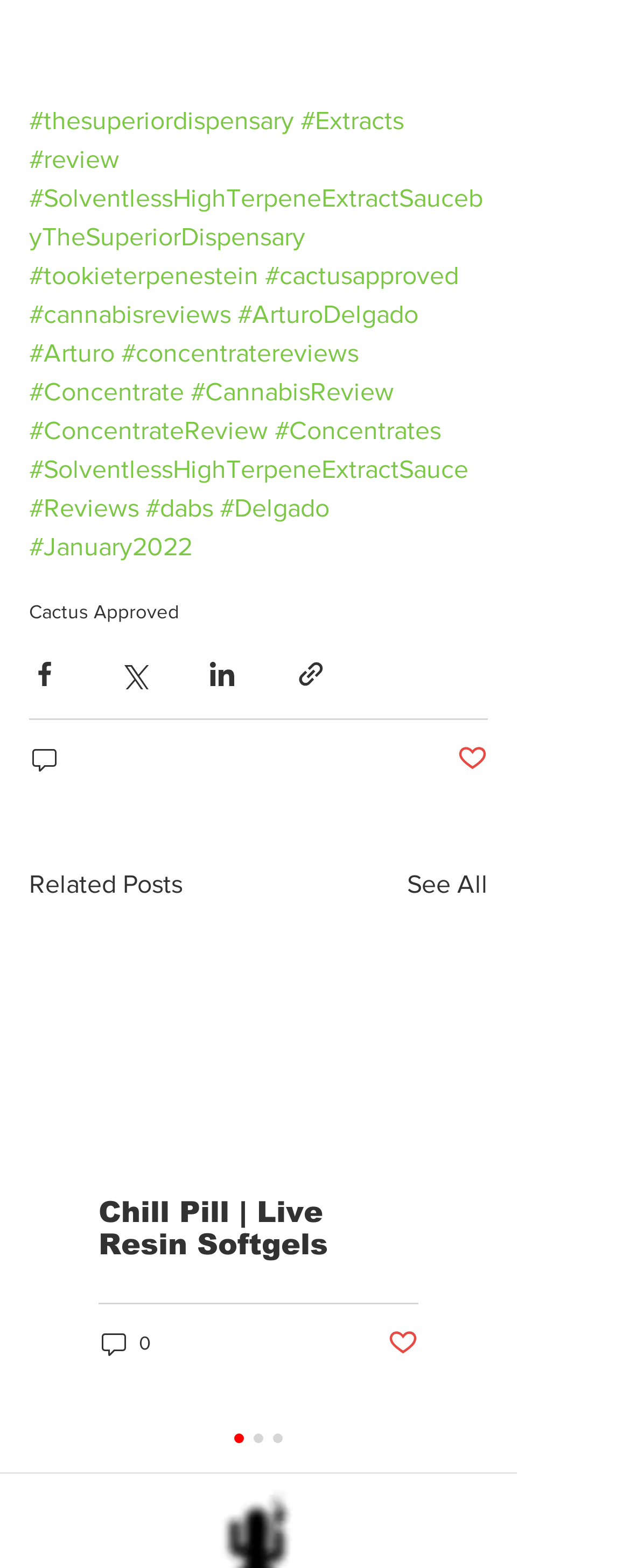Provide the bounding box coordinates of the area you need to click to execute the following instruction: "Share via Facebook".

[0.046, 0.42, 0.095, 0.44]